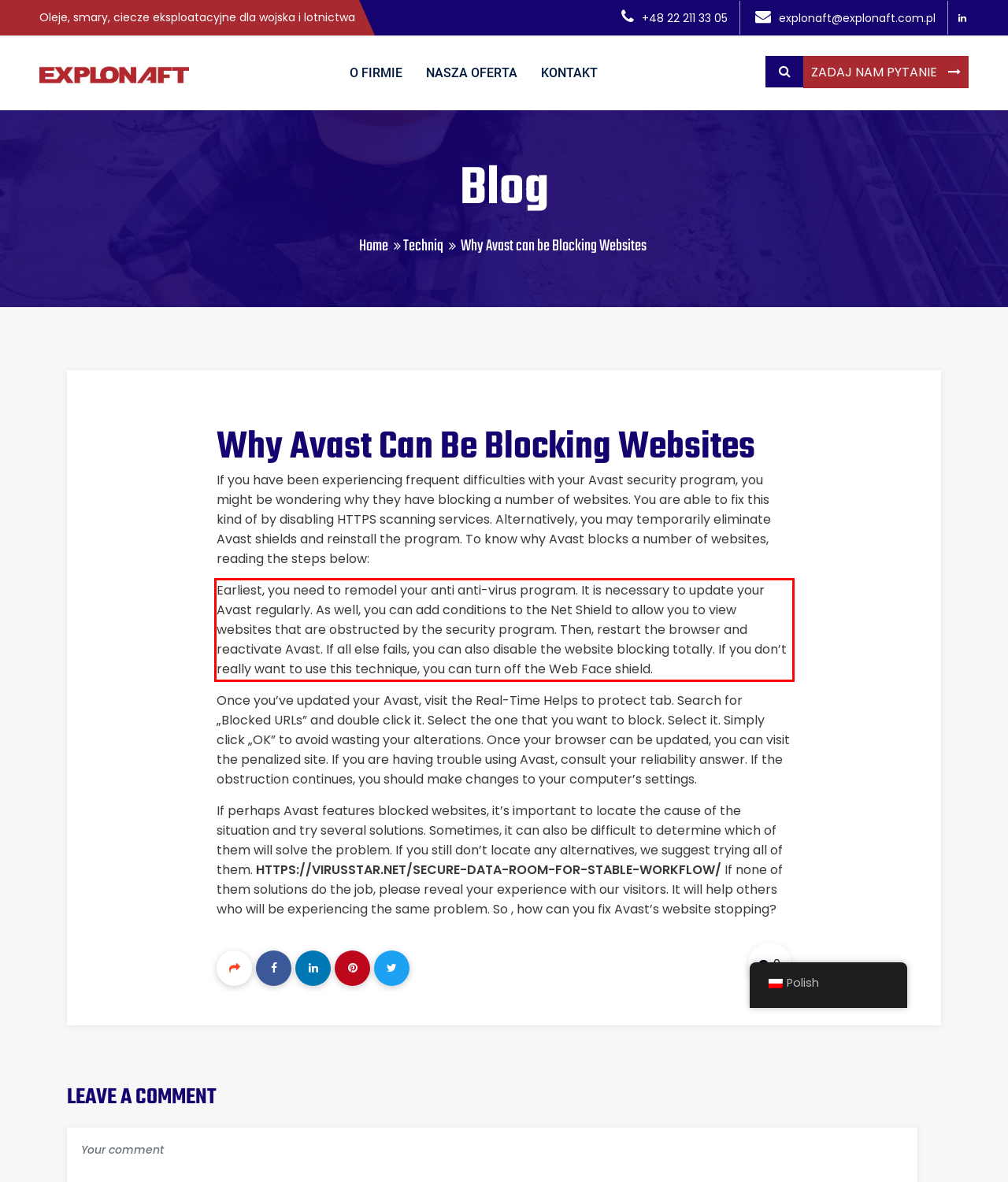Analyze the screenshot of the webpage that features a red bounding box and recognize the text content enclosed within this red bounding box.

Earliest, you need to remodel your anti anti-virus program. It is necessary to update your Avast regularly. As well, you can add conditions to the Net Shield to allow you to view websites that are obstructed by the security program. Then, restart the browser and reactivate Avast. If all else fails, you can also disable the website blocking totally. If you don’t really want to use this technique, you can turn off the Web Face shield.